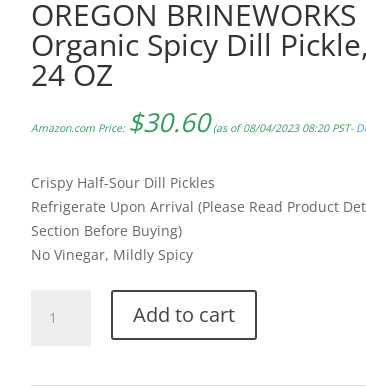Describe all the elements in the image extensively.

This image showcases the product details for **OREGON BRINEWORKS Organic Spicy Dill Pickle, 24 OZ**. The product is priced at **$30.60** as of August 4, 2023. The description emphasizes these pickles as **Crispy Half-Sour Dill Pickles**, with a note to **Refrigerate Upon Arrival** and an encouragement to read the product details before purchasing. Additionally, they are highlighted as having **No Vinegar** and being **Mildly Spicy**. A quantity selector is provided, allowing customers to easily choose how many jars they wish to purchase, alongside an **Add to Cart** button for a seamless shopping experience.